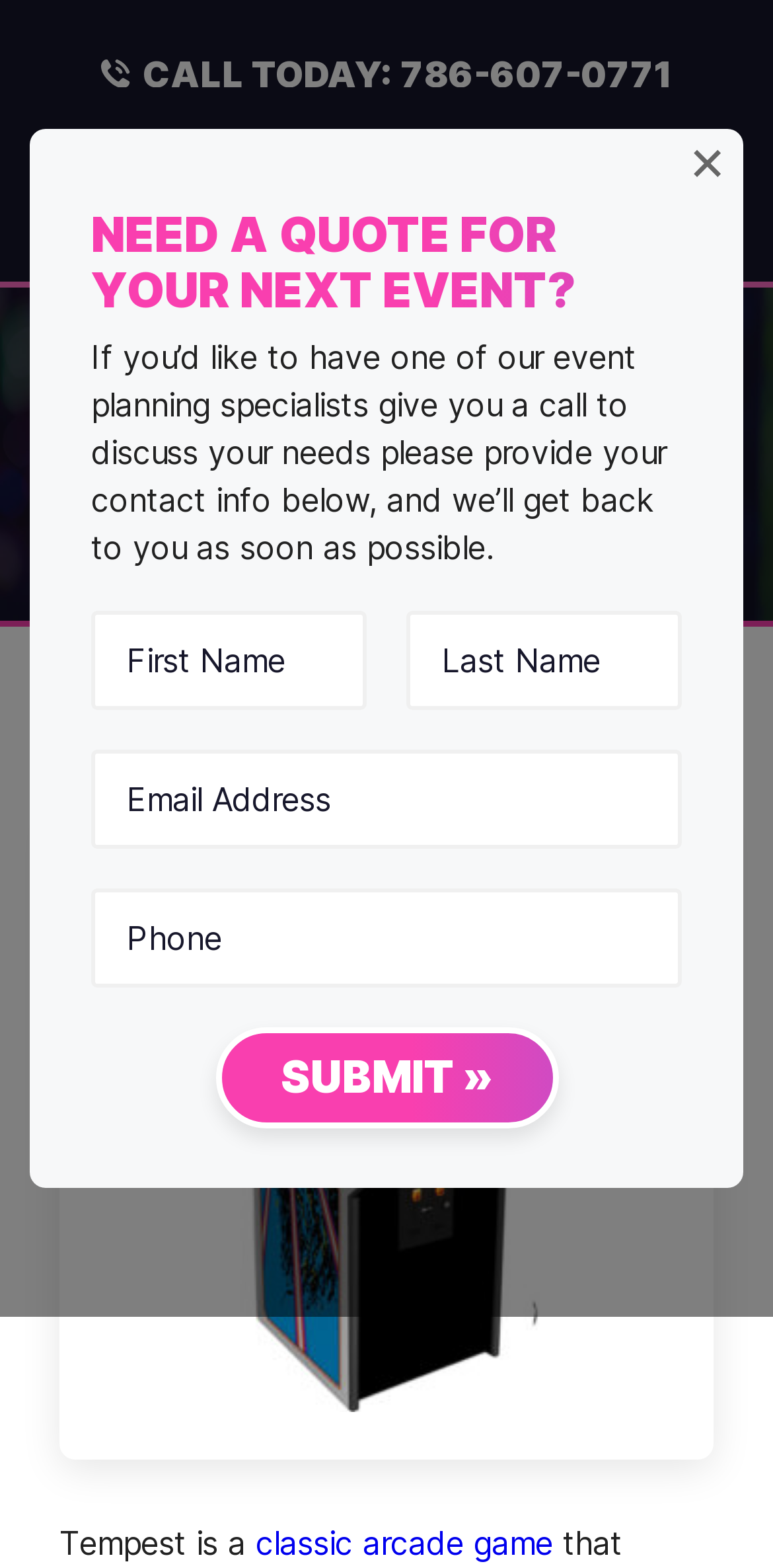Pinpoint the bounding box coordinates of the element you need to click to execute the following instruction: "Dial the phone number". The bounding box should be represented by four float numbers between 0 and 1, in the format [left, top, right, bottom].

[0.518, 0.034, 0.869, 0.06]